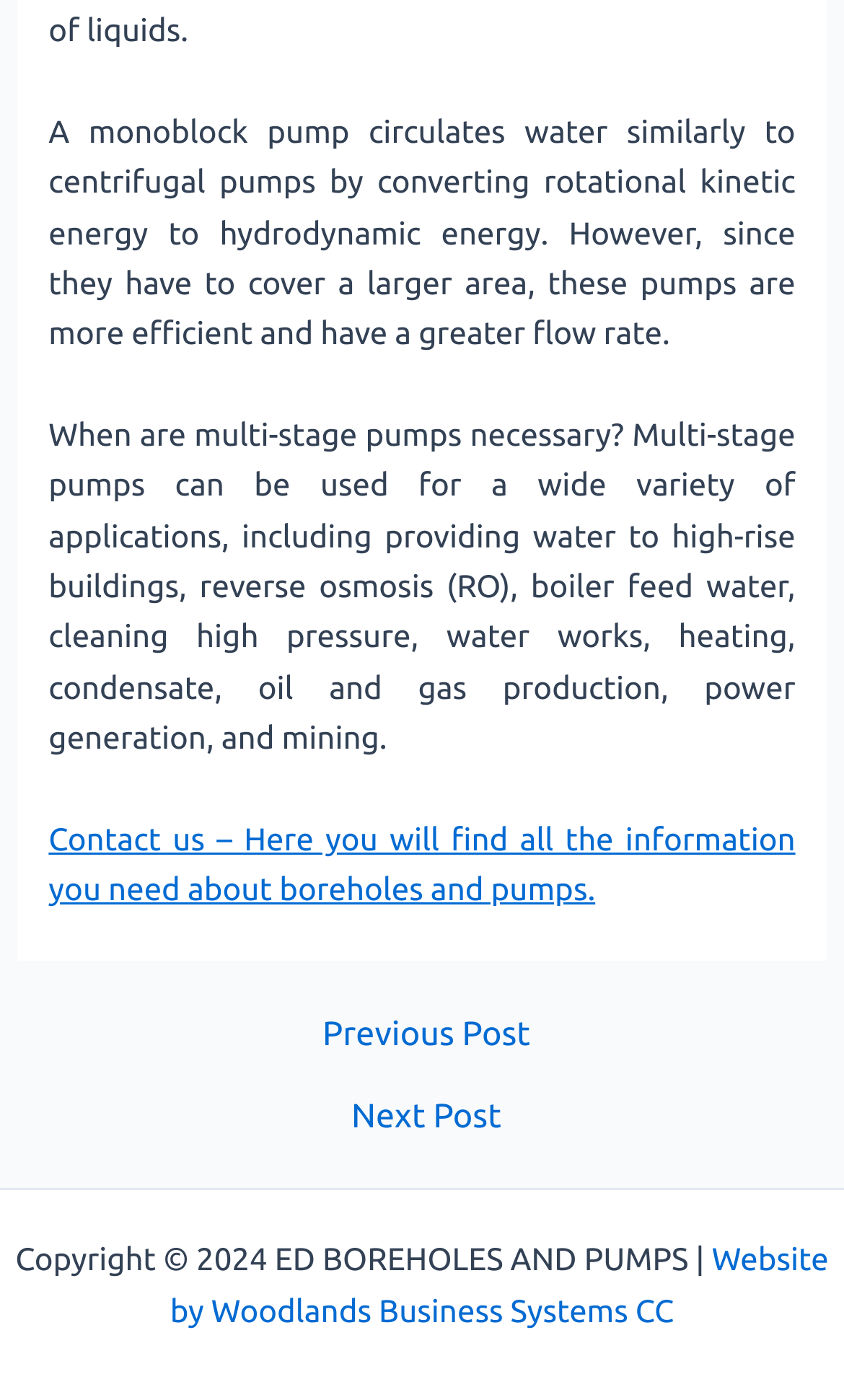Who designed the website?
Refer to the screenshot and deliver a thorough answer to the question presented.

The link 'Website by Woodlands Business Systems CC' at the bottom of the webpage indicates that Woodlands Business Systems CC is the designer of the website.